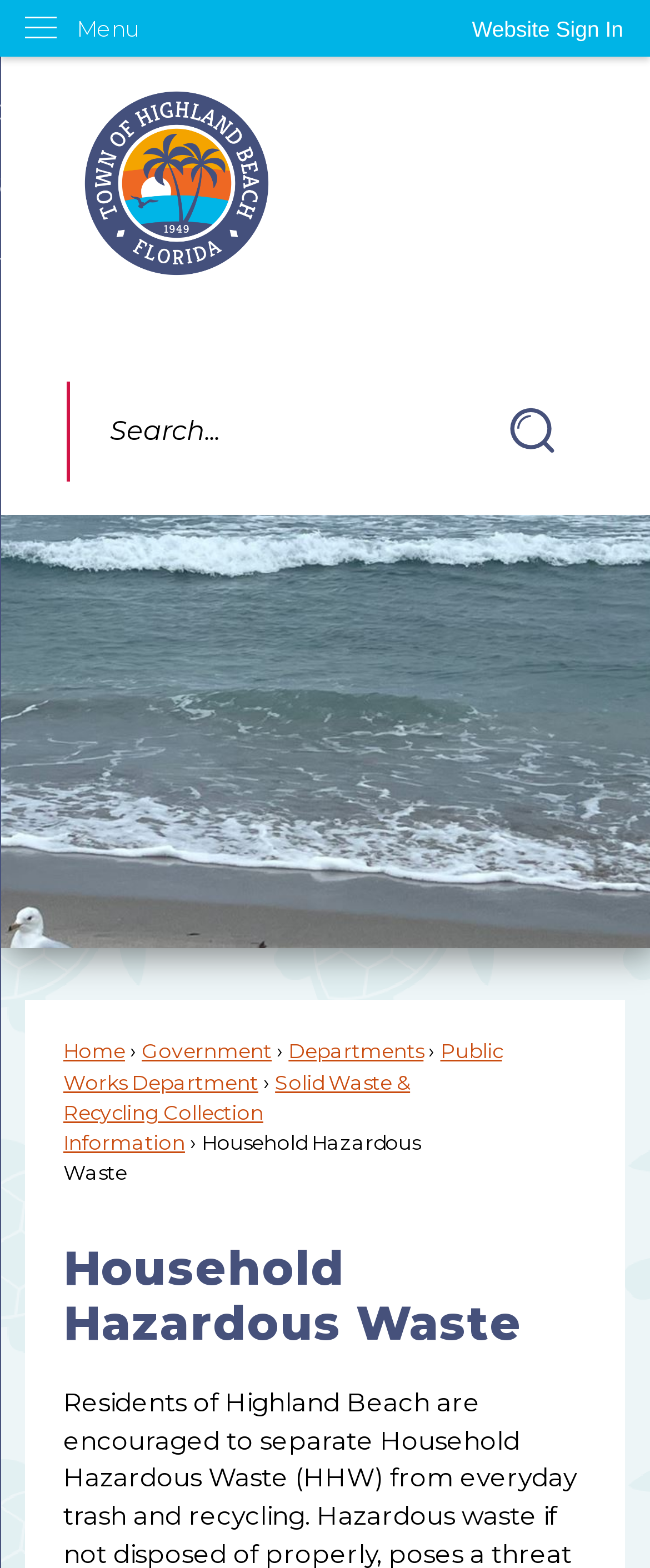Find the bounding box coordinates for the UI element whose description is: "Skip to Main Content". The coordinates should be four float numbers between 0 and 1, in the format [left, top, right, bottom].

[0.0, 0.0, 0.044, 0.018]